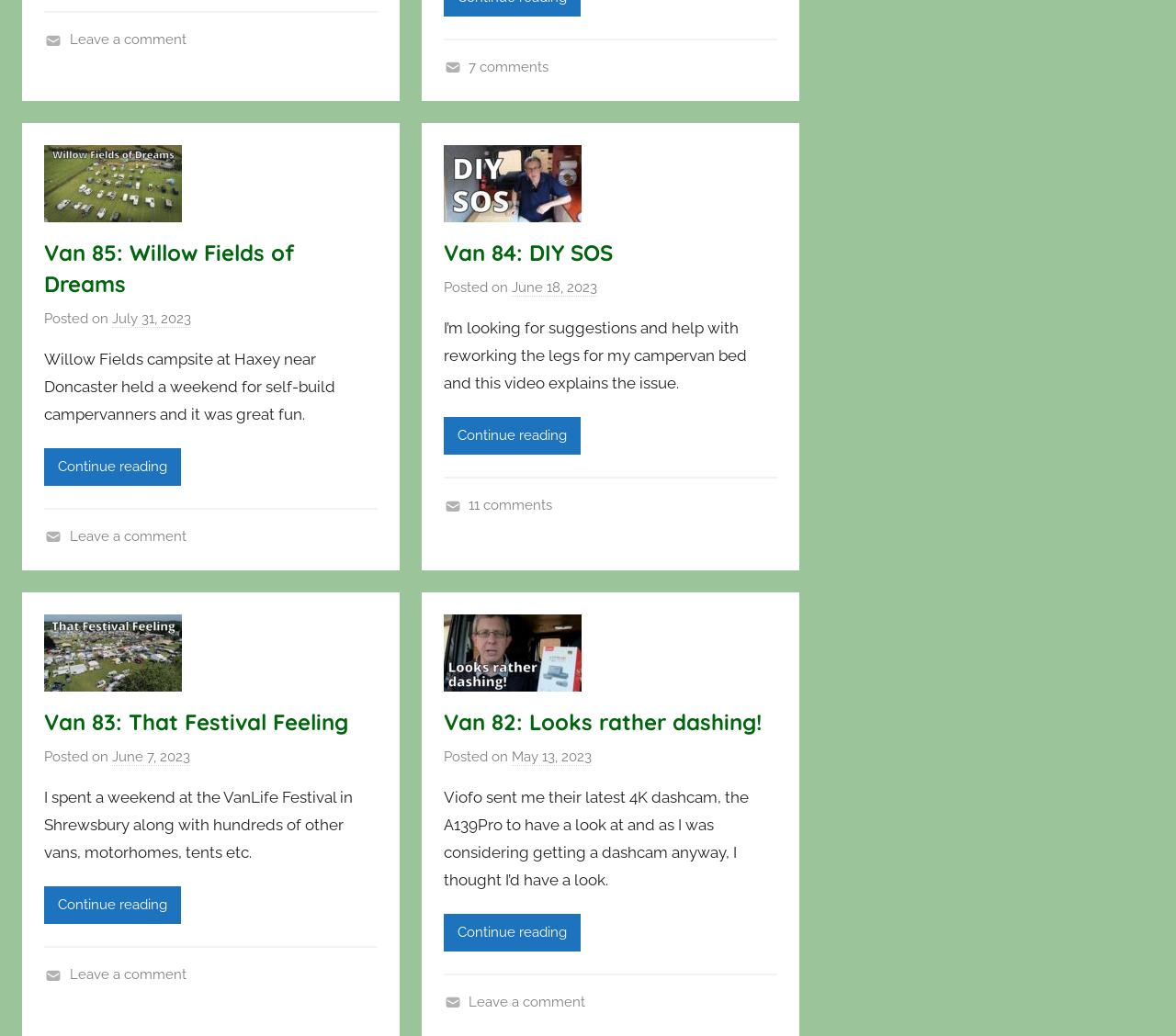Can you specify the bounding box coordinates of the area that needs to be clicked to fulfill the following instruction: "Read 'Van 85: Willow Fields of Dreams'"?

[0.038, 0.23, 0.321, 0.289]